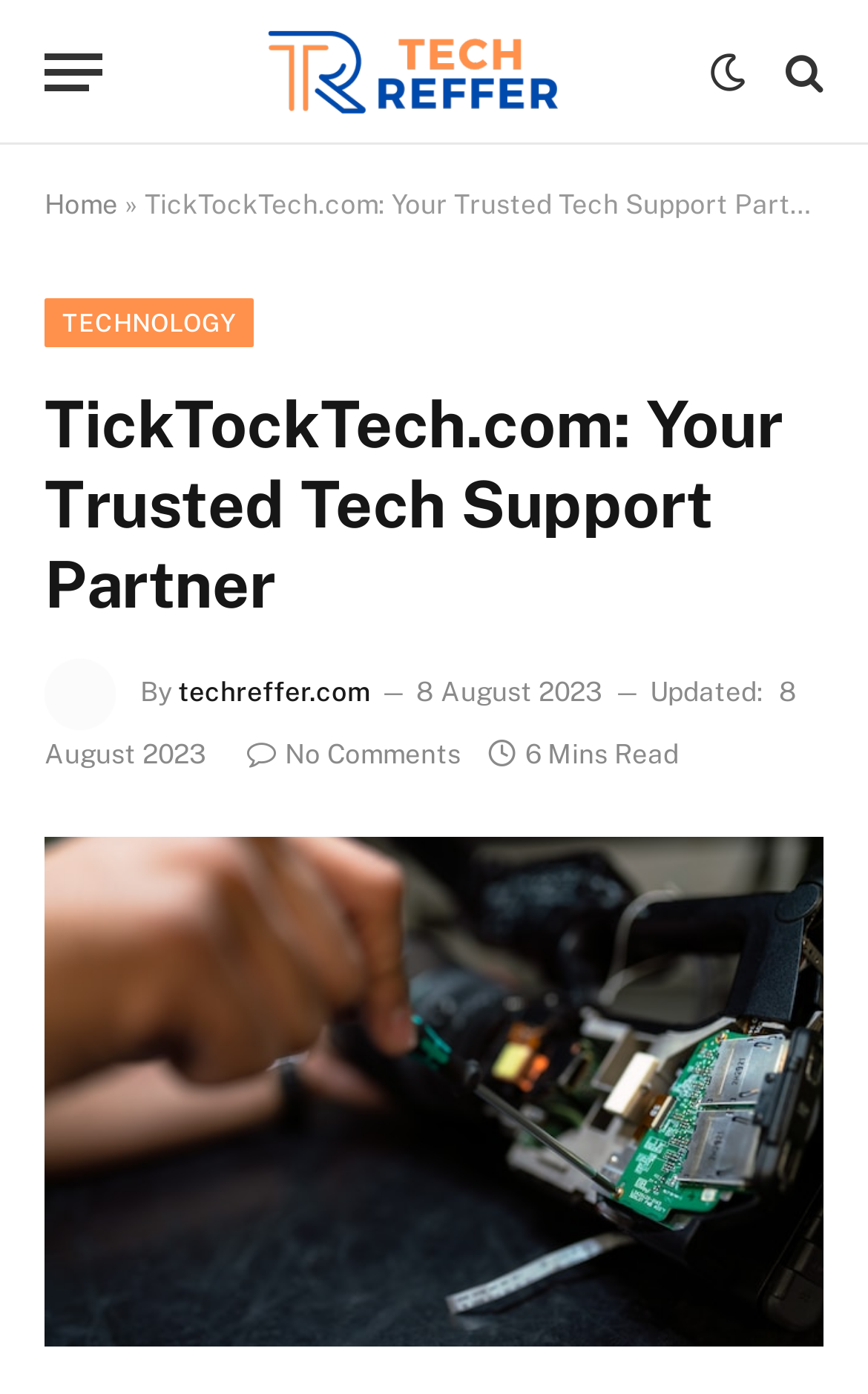Look at the image and write a detailed answer to the question: 
How many minutes does it take to read the article?

I found the answer by looking at the section that says '6 Mins Read', which indicates the estimated time it takes to read the article.